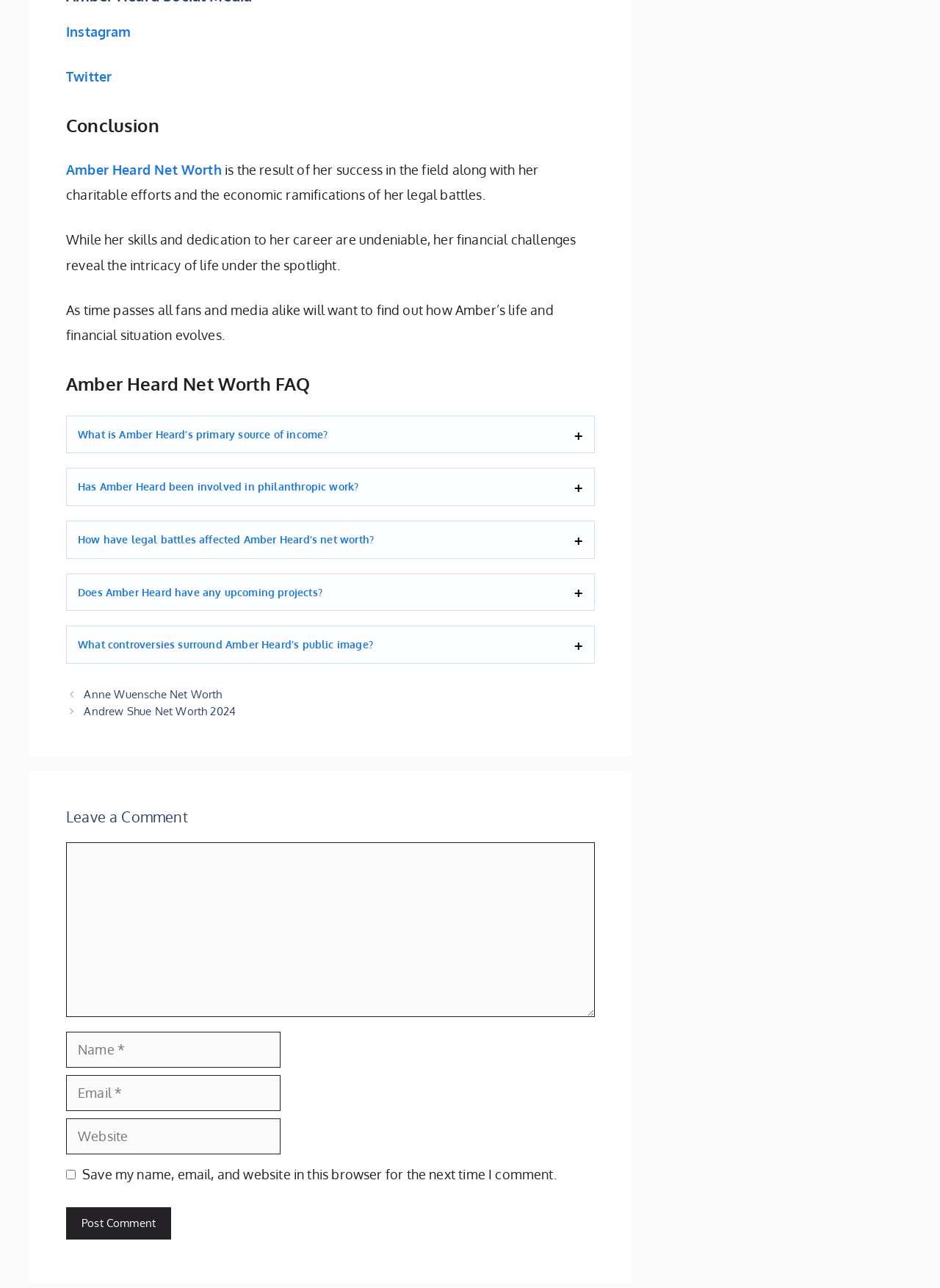Provide a short answer to the following question with just one word or phrase: How many FAQ questions are listed on the webpage?

5